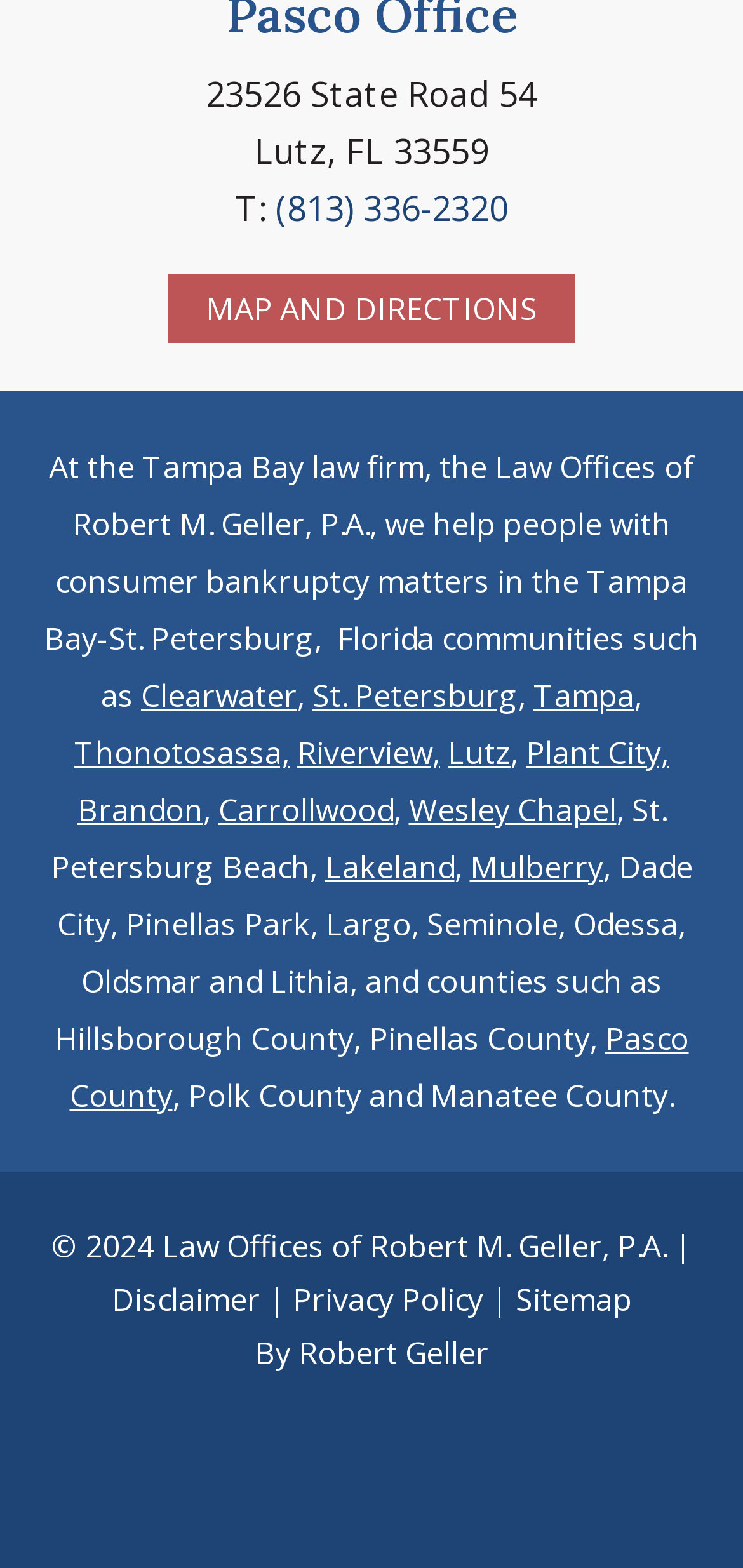Provide the bounding box coordinates in the format (top-left x, top-left y, bottom-right x, bottom-right y). All values are floating point numbers between 0 and 1. Determine the bounding box coordinate of the UI element described as: Map And Directions

[0.226, 0.175, 0.774, 0.219]